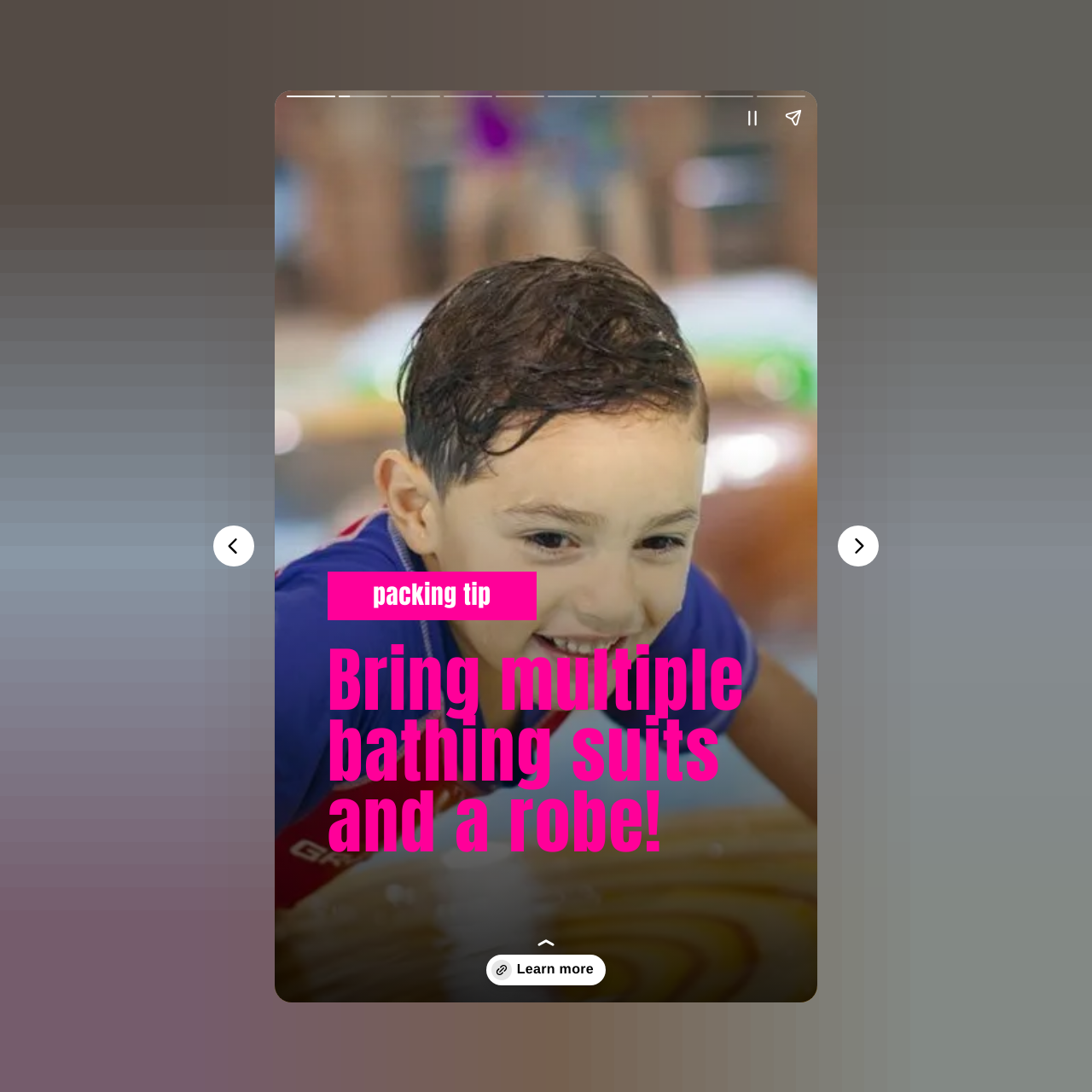Generate a thorough description of the webpage.

This webpage is about providing tips for visiting Great Wolf Lodge. At the top, there is a title "Top Great Wolf Lodge Tips | Carpe Diem OUR Way Travel". Below the title, there is a section with a packing tip, which suggests "Bring multiple bathing suits and a robe!". This section has a "Learn more" button on the right side, accompanied by two small images. 

On the top-left corner, there is a canvas that spans the entire width of the page. Below the title, on the left side, there is a complementary section with two buttons, "Pause story" and "Share story". 

The webpage has navigation buttons, "Previous page" and "Next page", located at the middle of the left and right sides, respectively. There is another complementary section on the top-right corner, which seems to be empty.